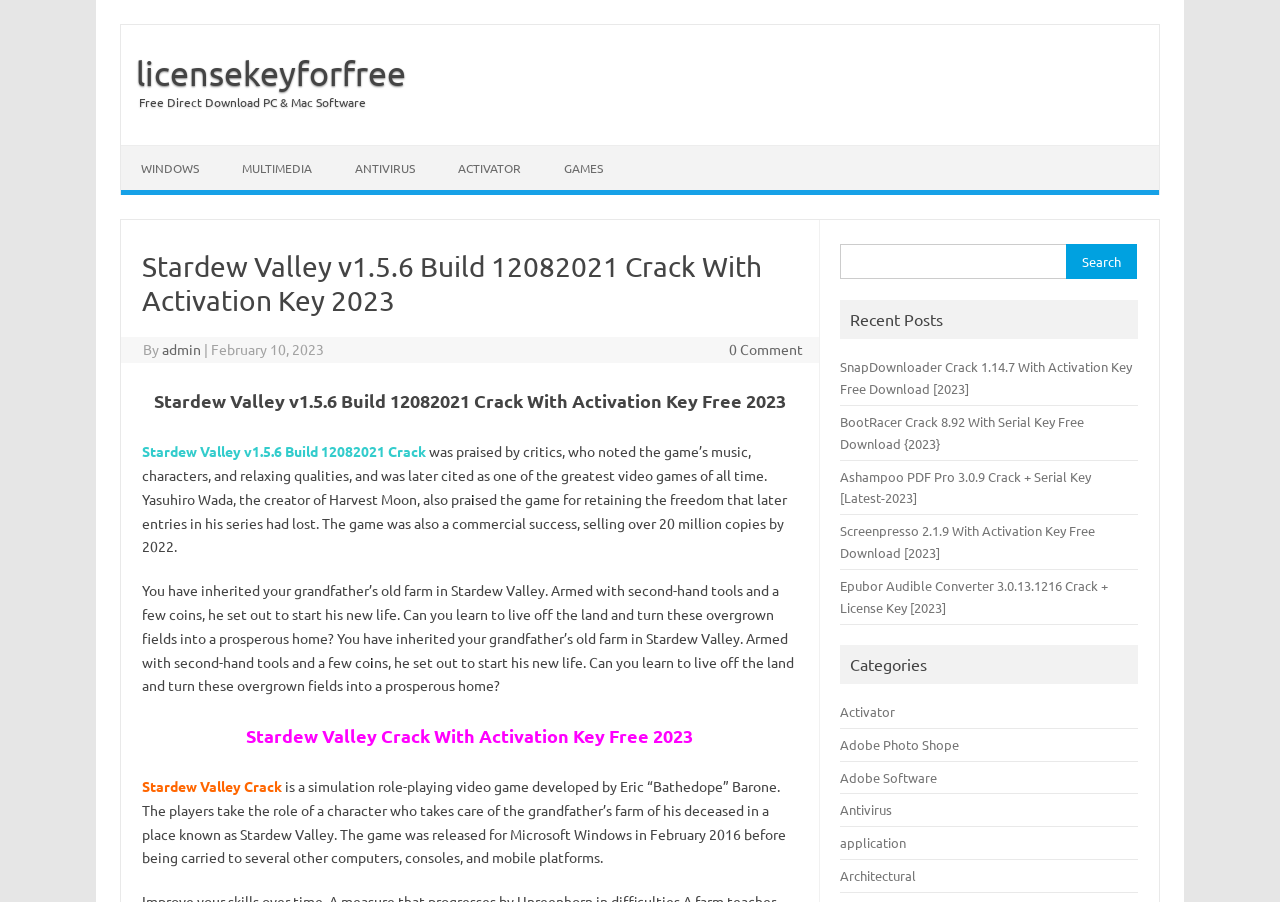What is the name of the game being described?
Please look at the screenshot and answer using one word or phrase.

Stardew Valley